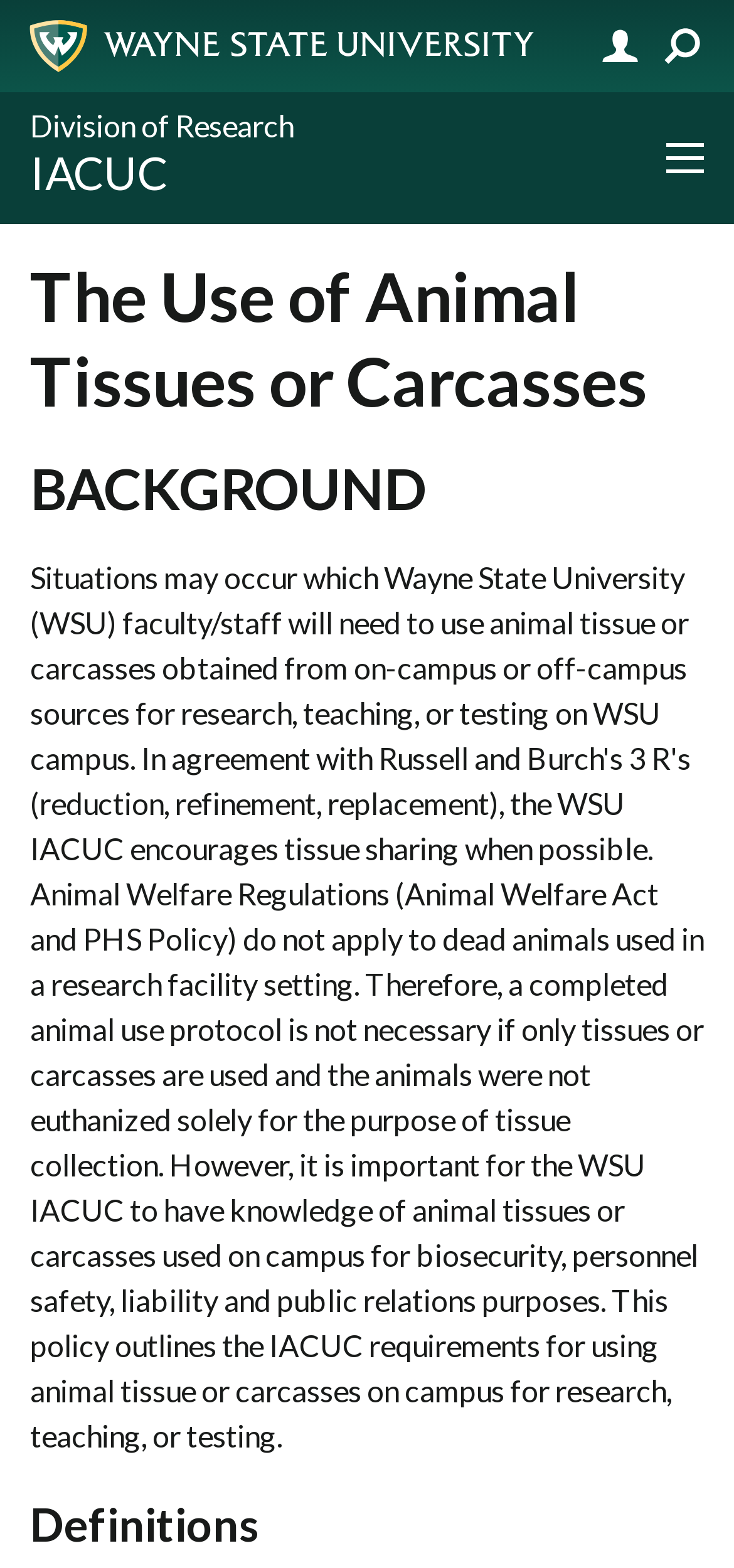Identify the bounding box of the UI element that matches this description: "Login".

[0.813, 0.014, 0.877, 0.044]